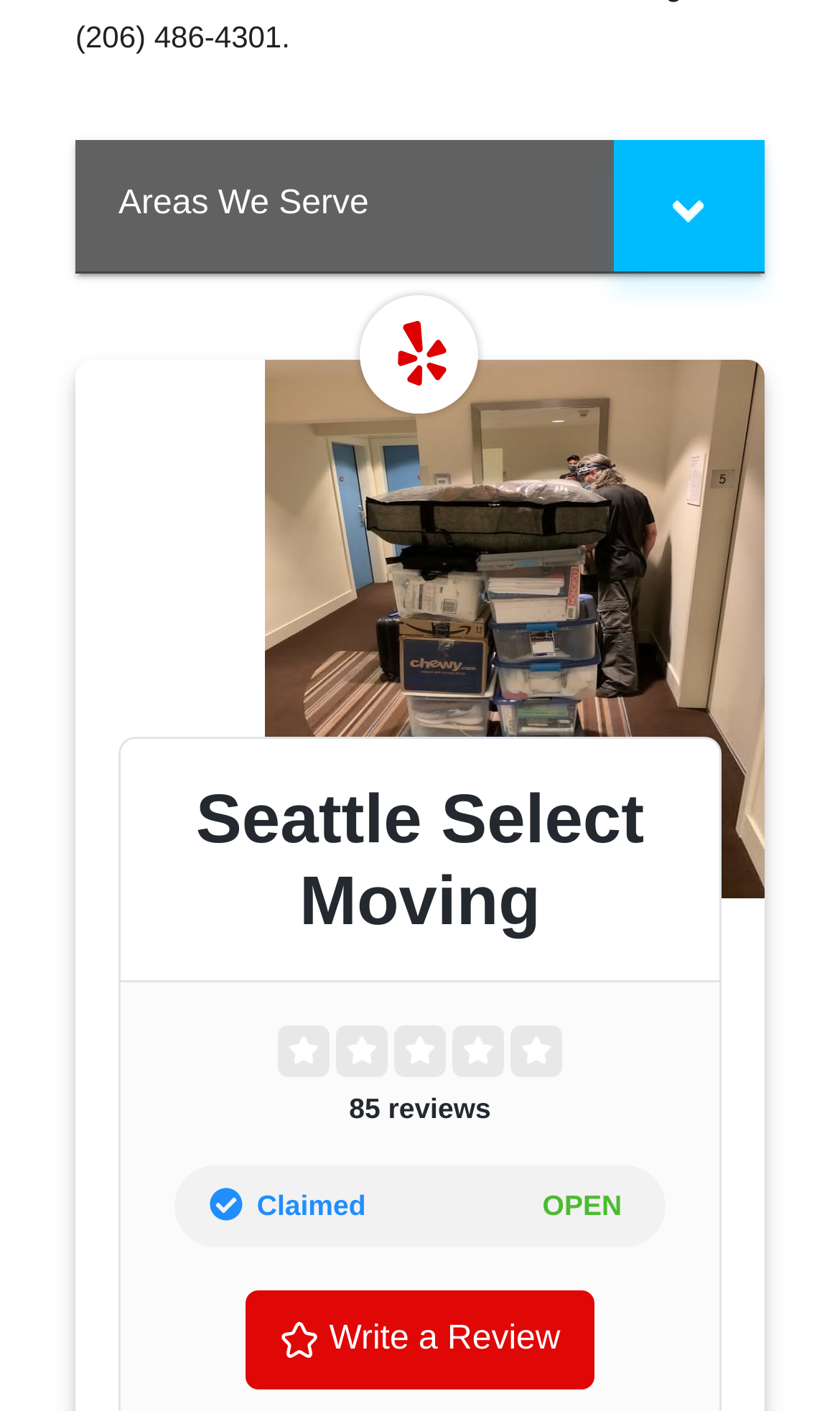What is the rating of Seattle Select Moving?
Offer a detailed and full explanation in response to the question.

I found the rating by looking at the text '4.6 out of 5 stars' which is located below the heading 'Seattle Select Moving'.